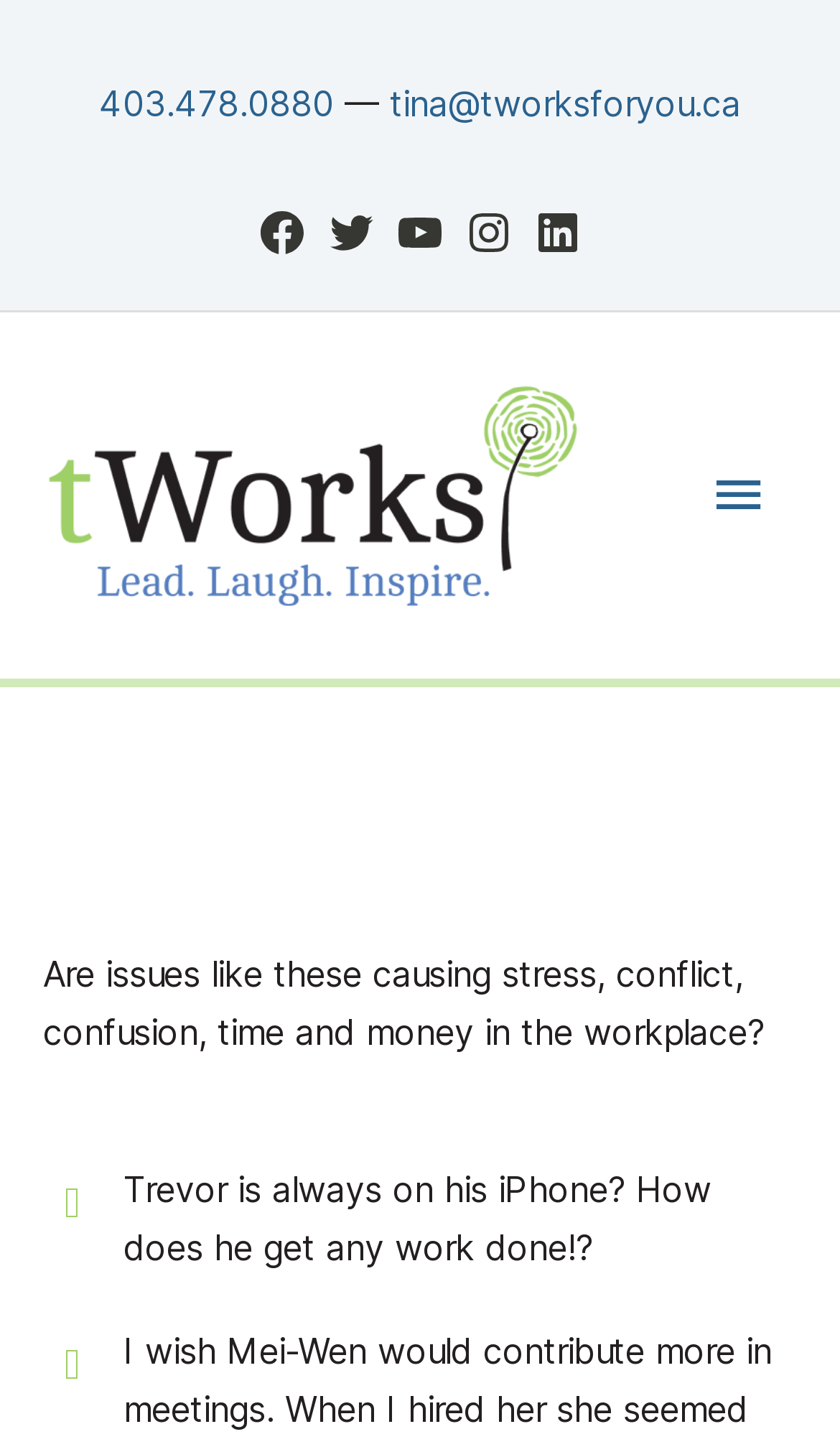Provide the bounding box coordinates for the area that should be clicked to complete the instruction: "Call the phone number".

[0.118, 0.056, 0.397, 0.086]